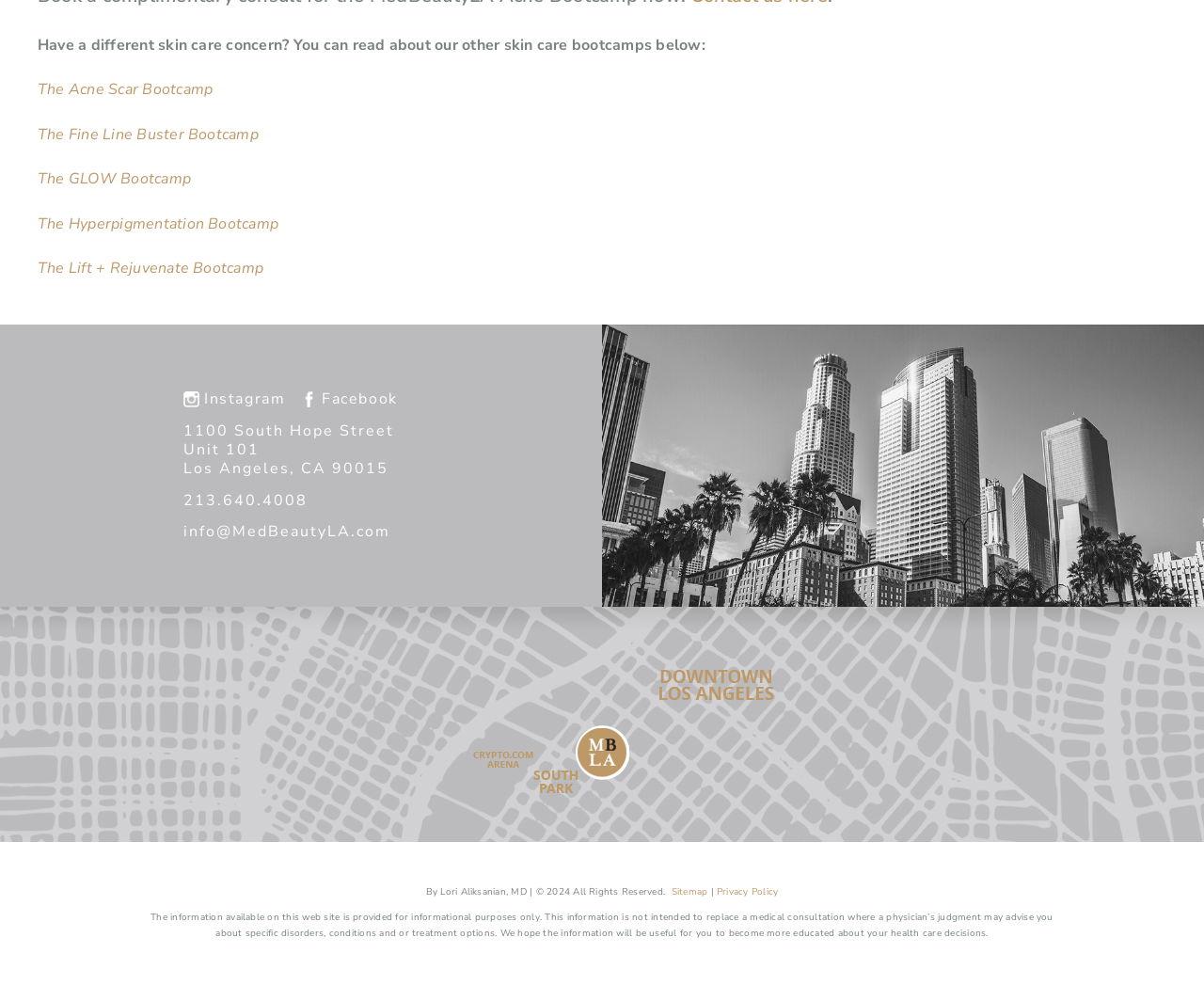Find the bounding box of the element with the following description: "James Bennett". The coordinates must be four float numbers between 0 and 1, formatted as [left, top, right, bottom].

None